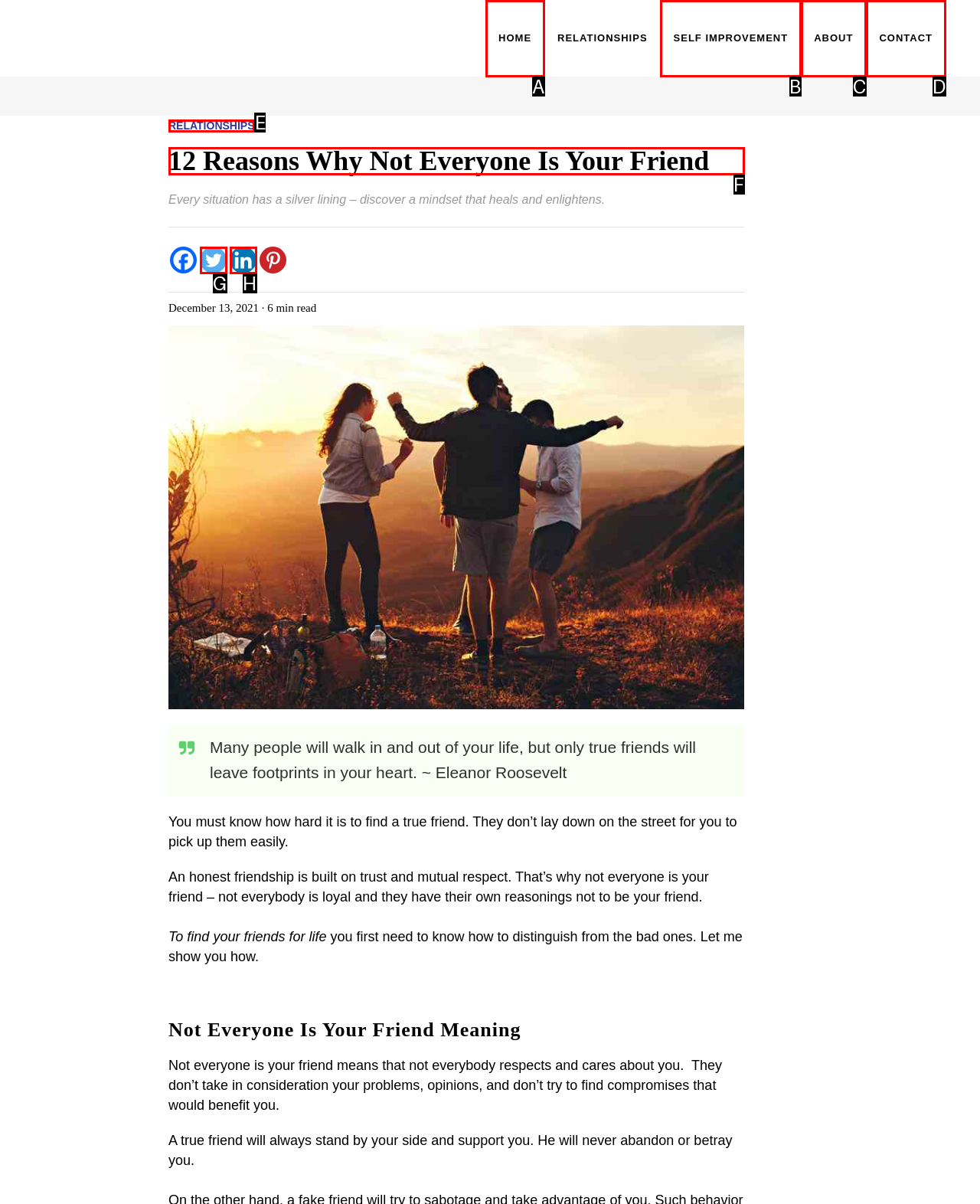Select the letter of the UI element that best matches: Self Improvement
Answer with the letter of the correct option directly.

B